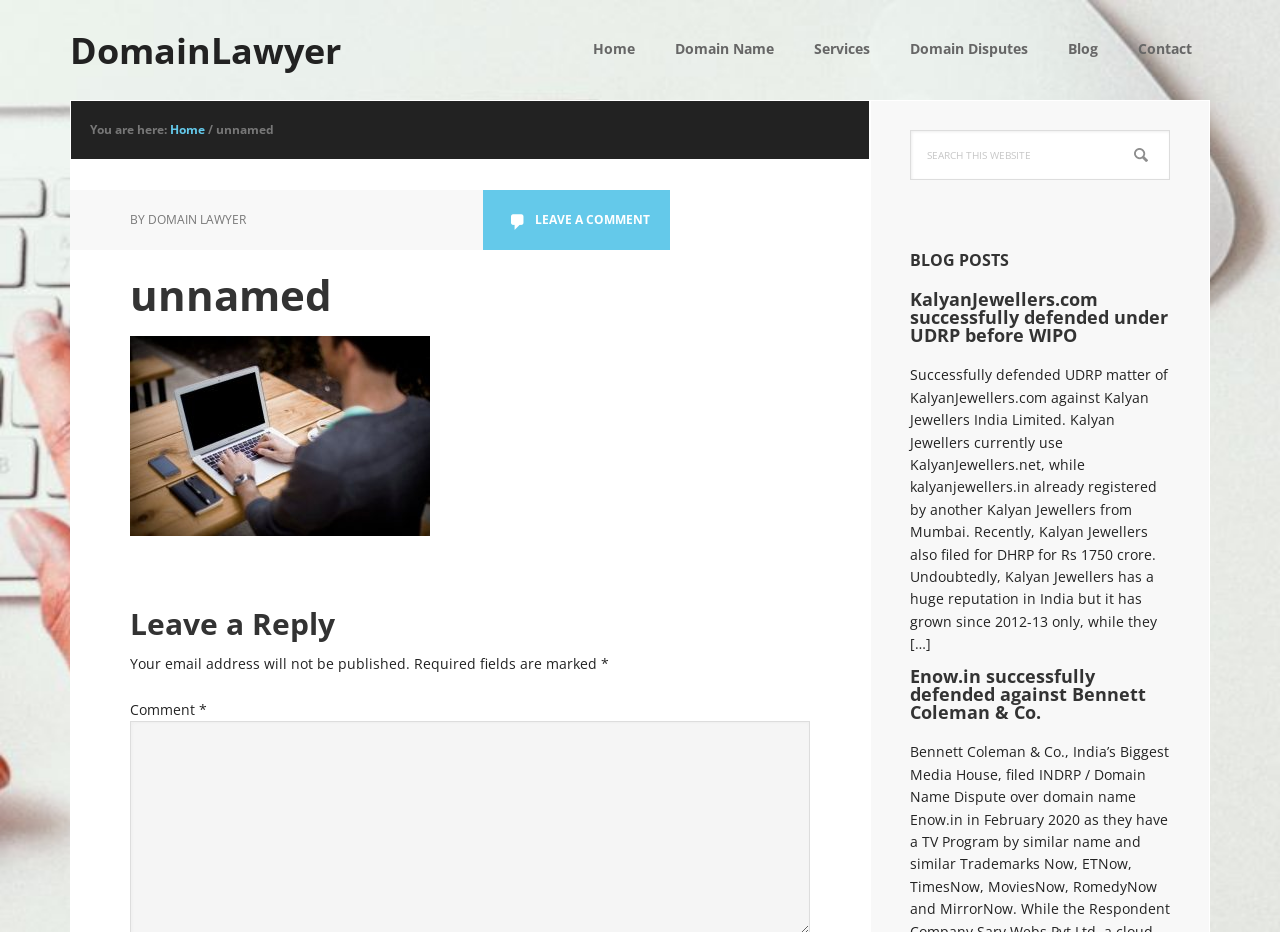Bounding box coordinates are to be given in the format (top-left x, top-left y, bottom-right x, bottom-right y). All values must be floating point numbers between 0 and 1. Provide the bounding box coordinate for the UI element described as: Leave a Comment

[0.393, 0.226, 0.508, 0.244]